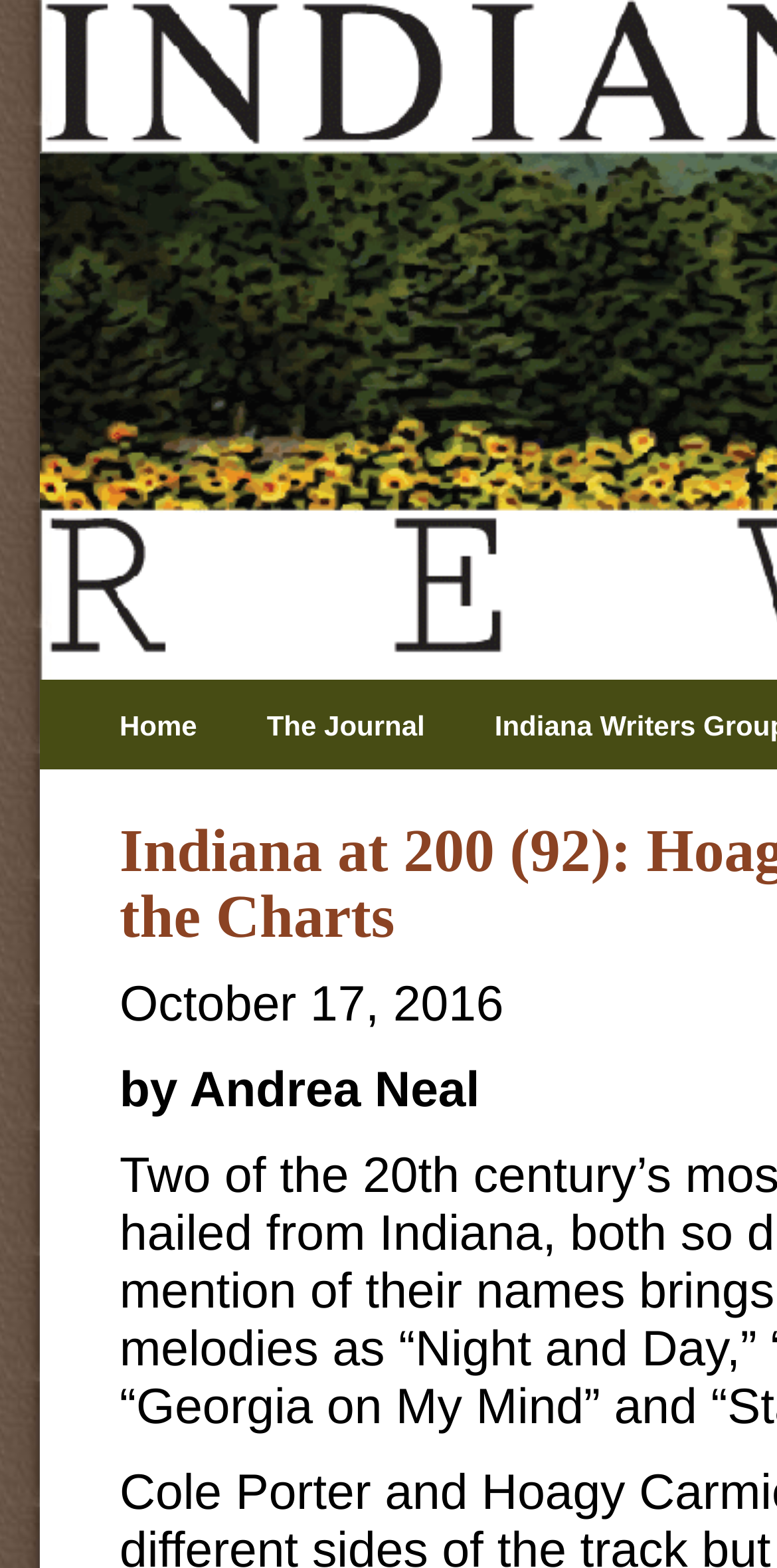Identify the main heading of the webpage and provide its text content.

Indiana at 200 (92): Hoagy and Cole Topped the Charts